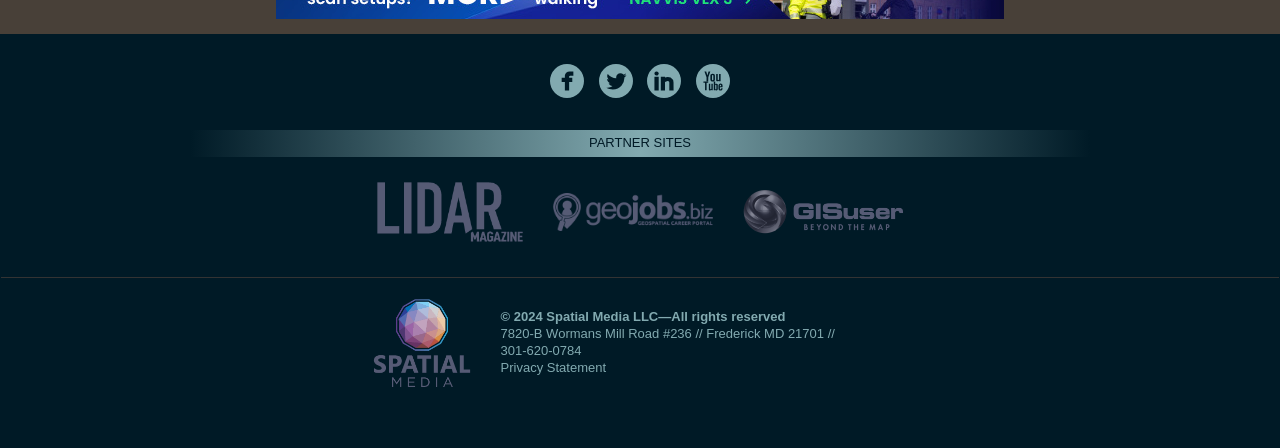Provide the bounding box coordinates of the area you need to click to execute the following instruction: "view Spatial Media".

[0.292, 0.743, 0.368, 0.781]